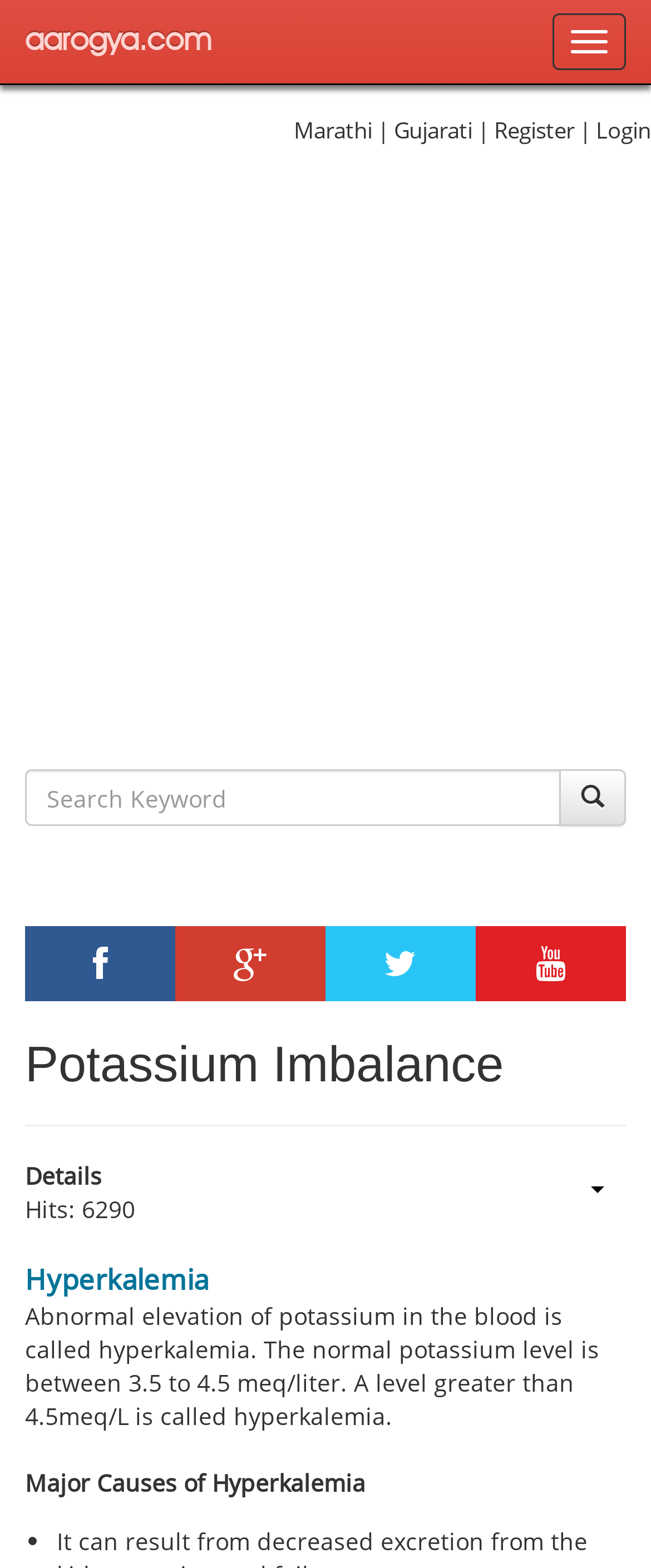Please locate the bounding box coordinates of the element's region that needs to be clicked to follow the instruction: "Toggle navigation". The bounding box coordinates should be provided as four float numbers between 0 and 1, i.e., [left, top, right, bottom].

[0.849, 0.009, 0.962, 0.045]